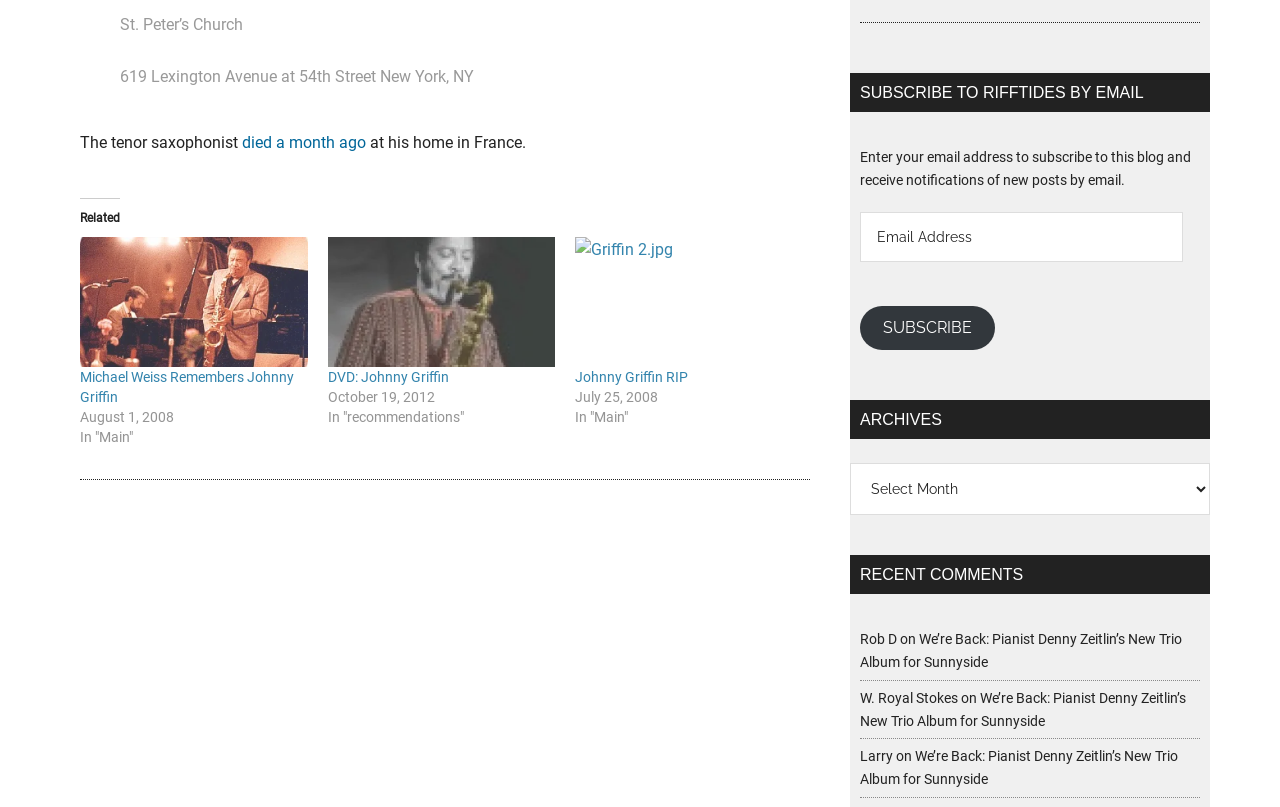Determine the bounding box for the described UI element: "Michael Weiss Remembers Johnny Griffin".

[0.062, 0.458, 0.23, 0.502]